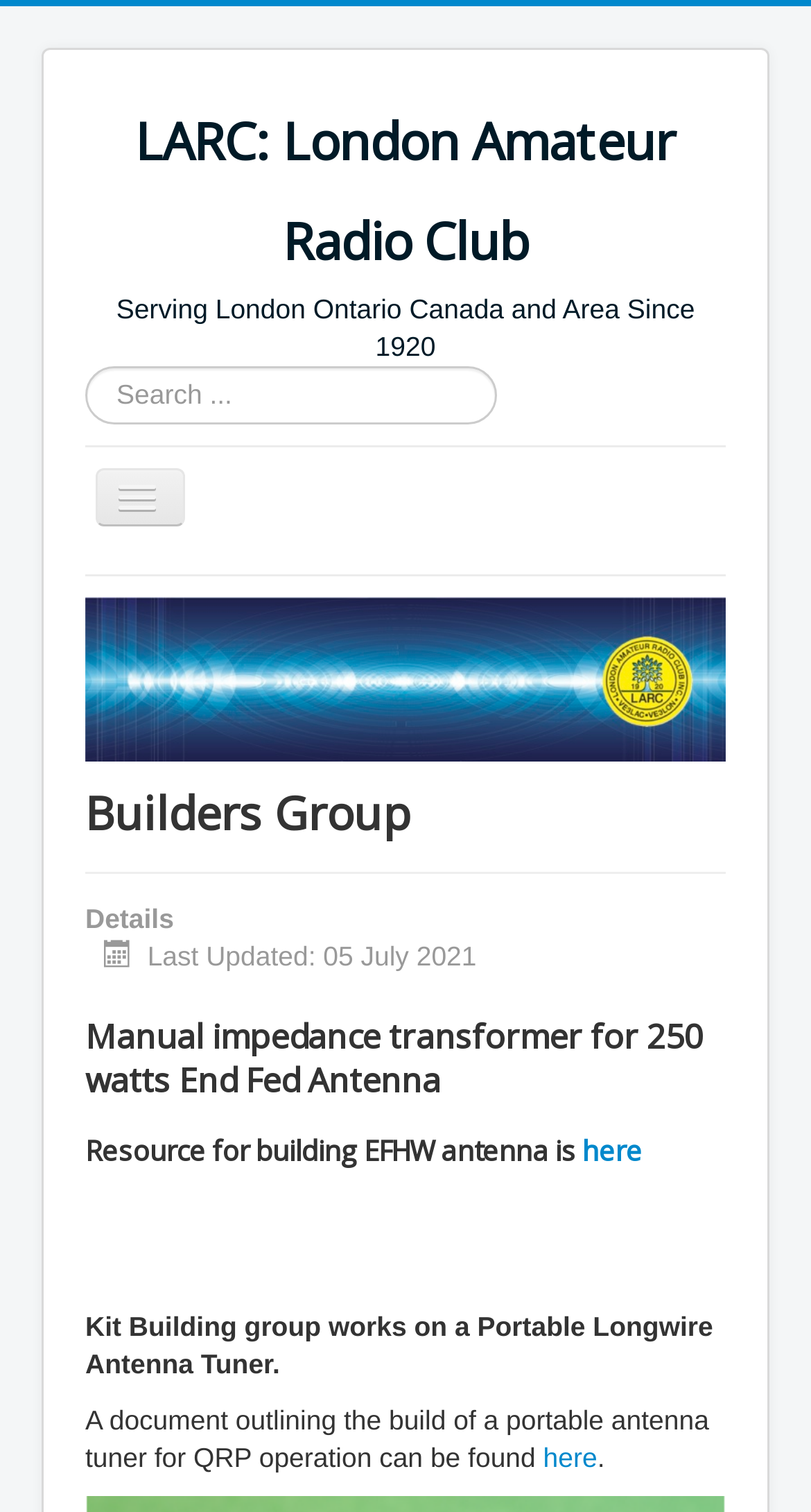How many 'here' links are there on the page?
Please provide a single word or phrase as your answer based on the screenshot.

2